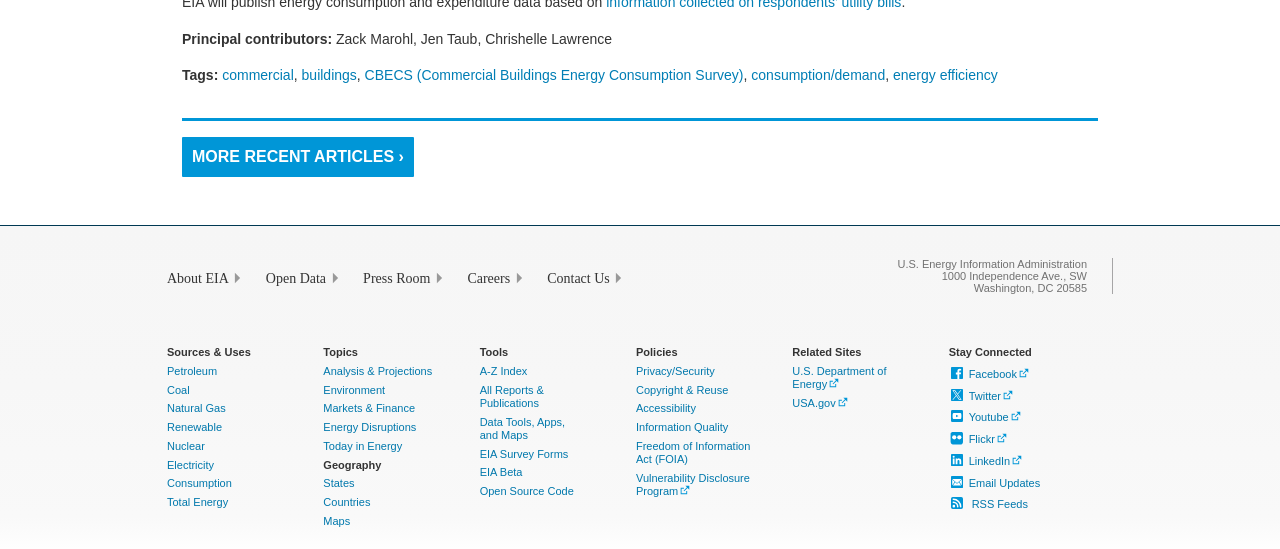Provide the bounding box coordinates for the UI element described in this sentence: "All Reports & Publications". The coordinates should be four float values between 0 and 1, i.e., [left, top, right, bottom].

[0.375, 0.699, 0.425, 0.745]